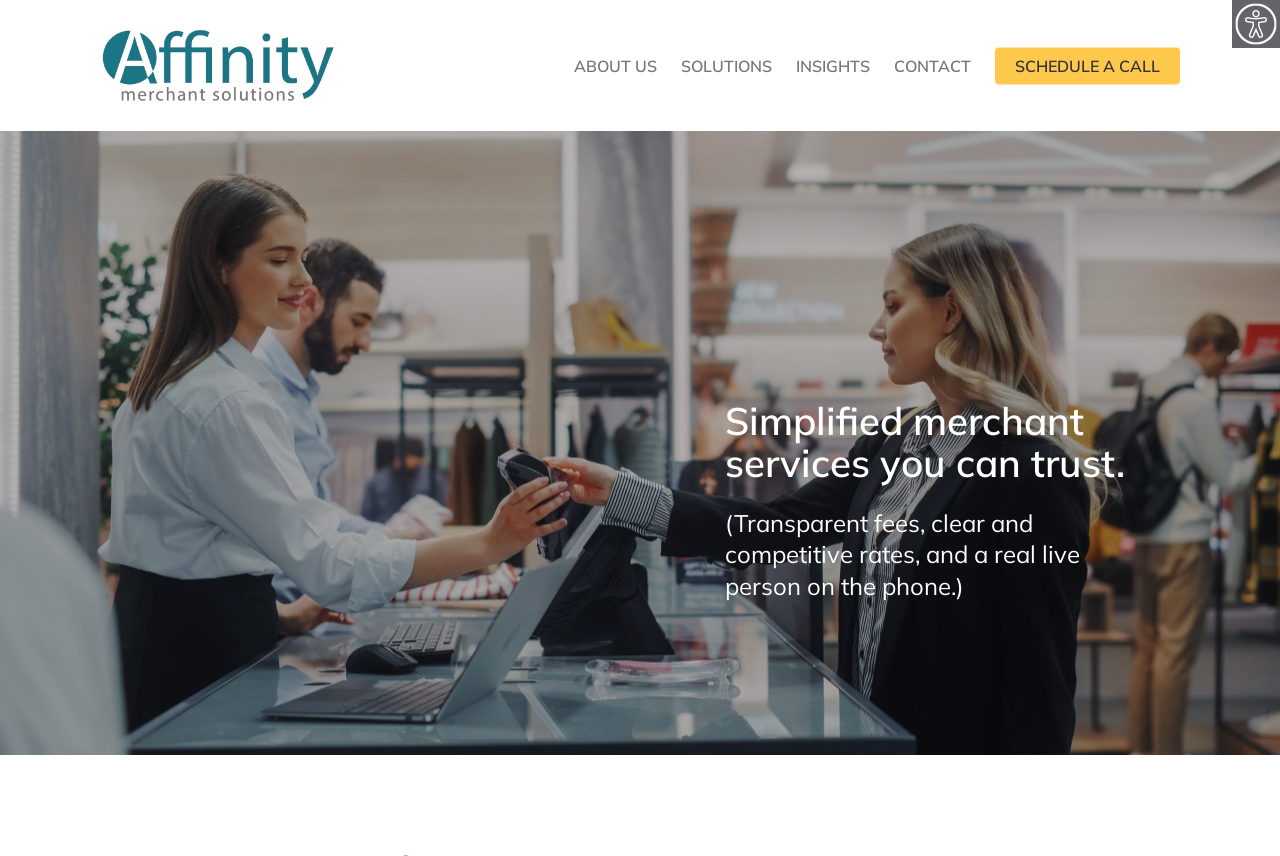Using the given description, provide the bounding box coordinates formatted as (top-left x, top-left y, bottom-right x, bottom-right y), with all values being floating point numbers between 0 and 1. Description: SCHEDULE A CALL

[0.777, 0.067, 0.922, 0.086]